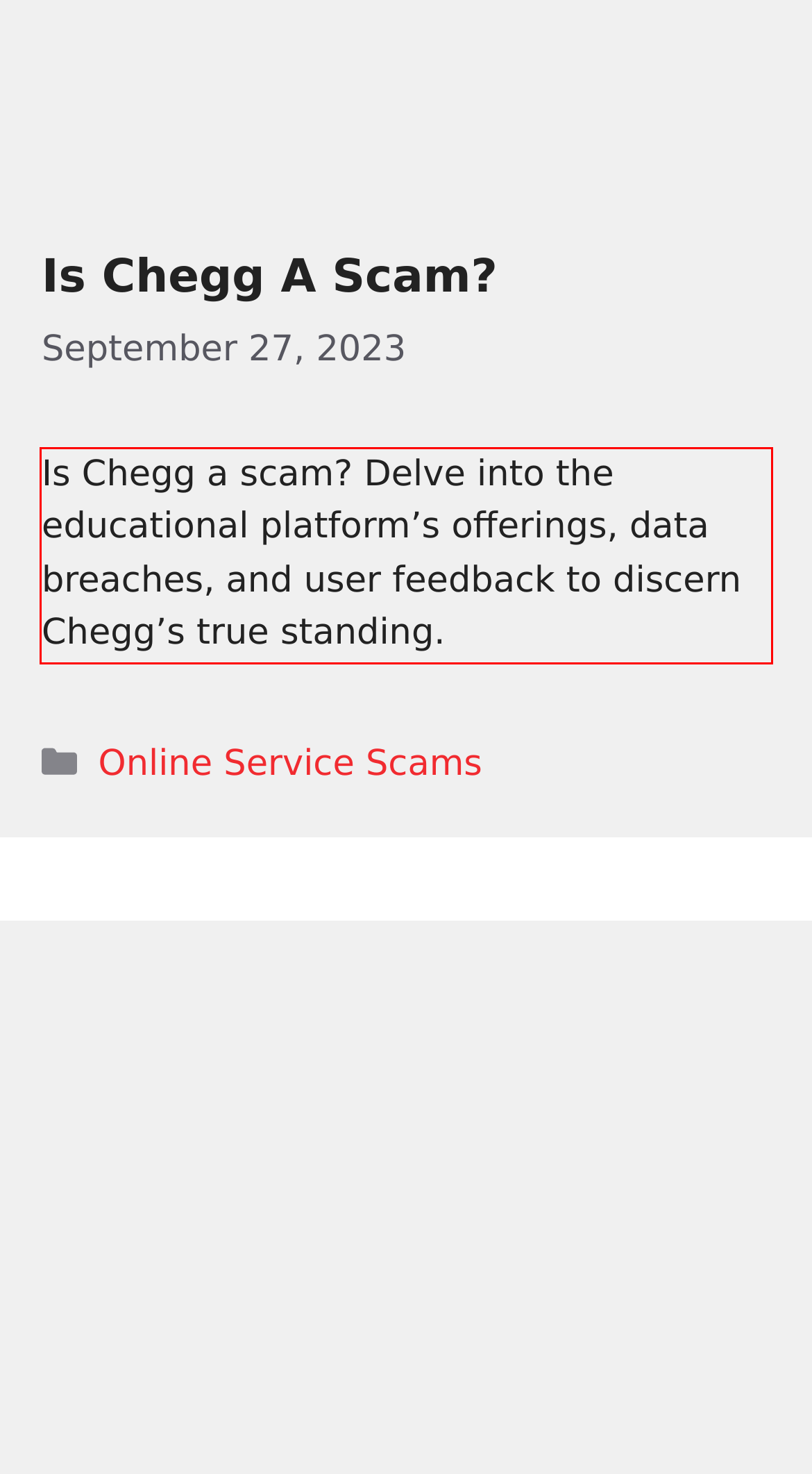Identify and extract the text within the red rectangle in the screenshot of the webpage.

Is Chegg a scam? Delve into the educational platform’s offerings, data breaches, and user feedback to discern Chegg’s true standing.